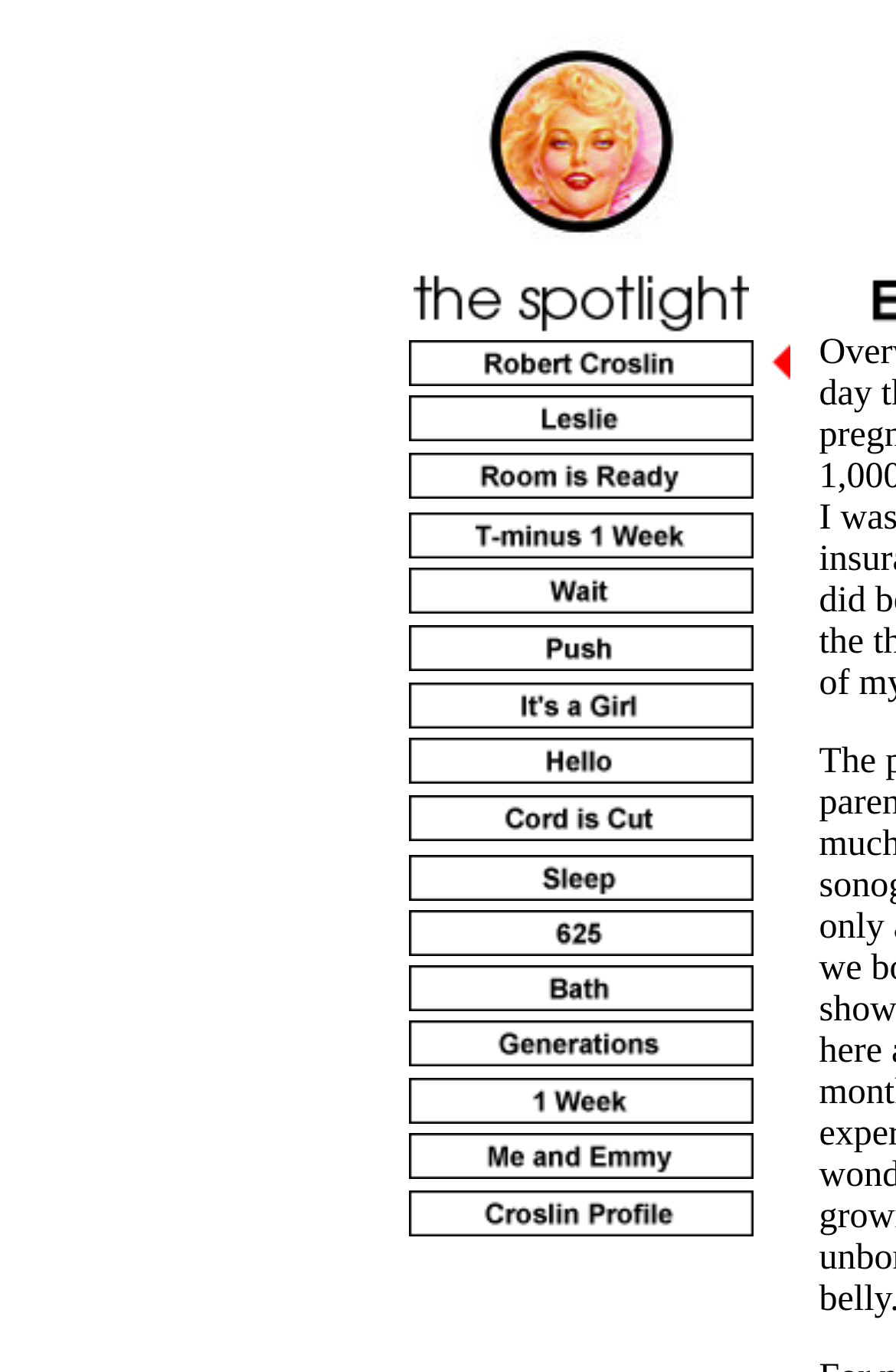Answer the following in one word or a short phrase: 
Are there any images on the webpage?

Yes